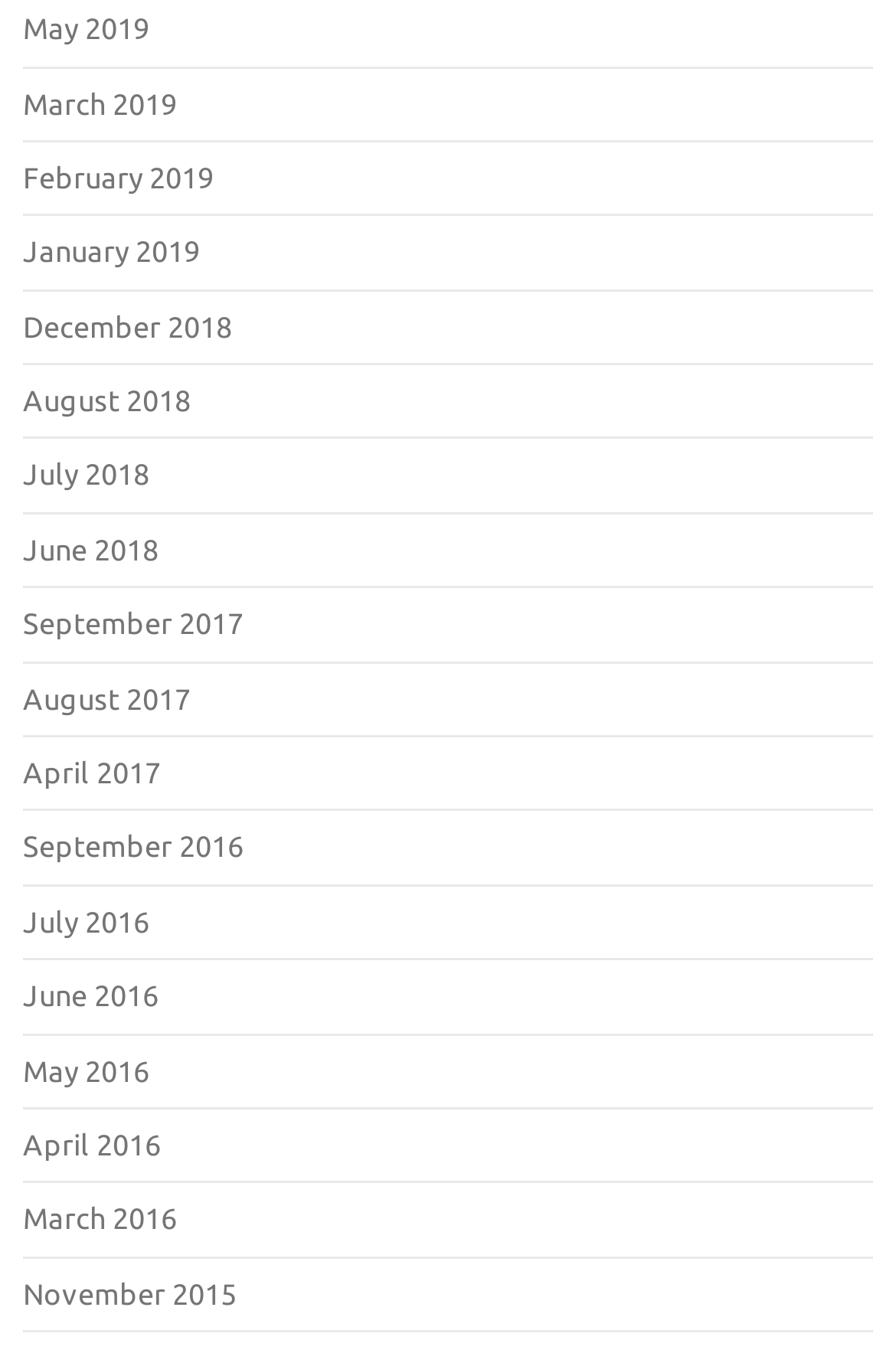What is the most recent month available?
Please provide a single word or phrase in response based on the screenshot.

May 2019